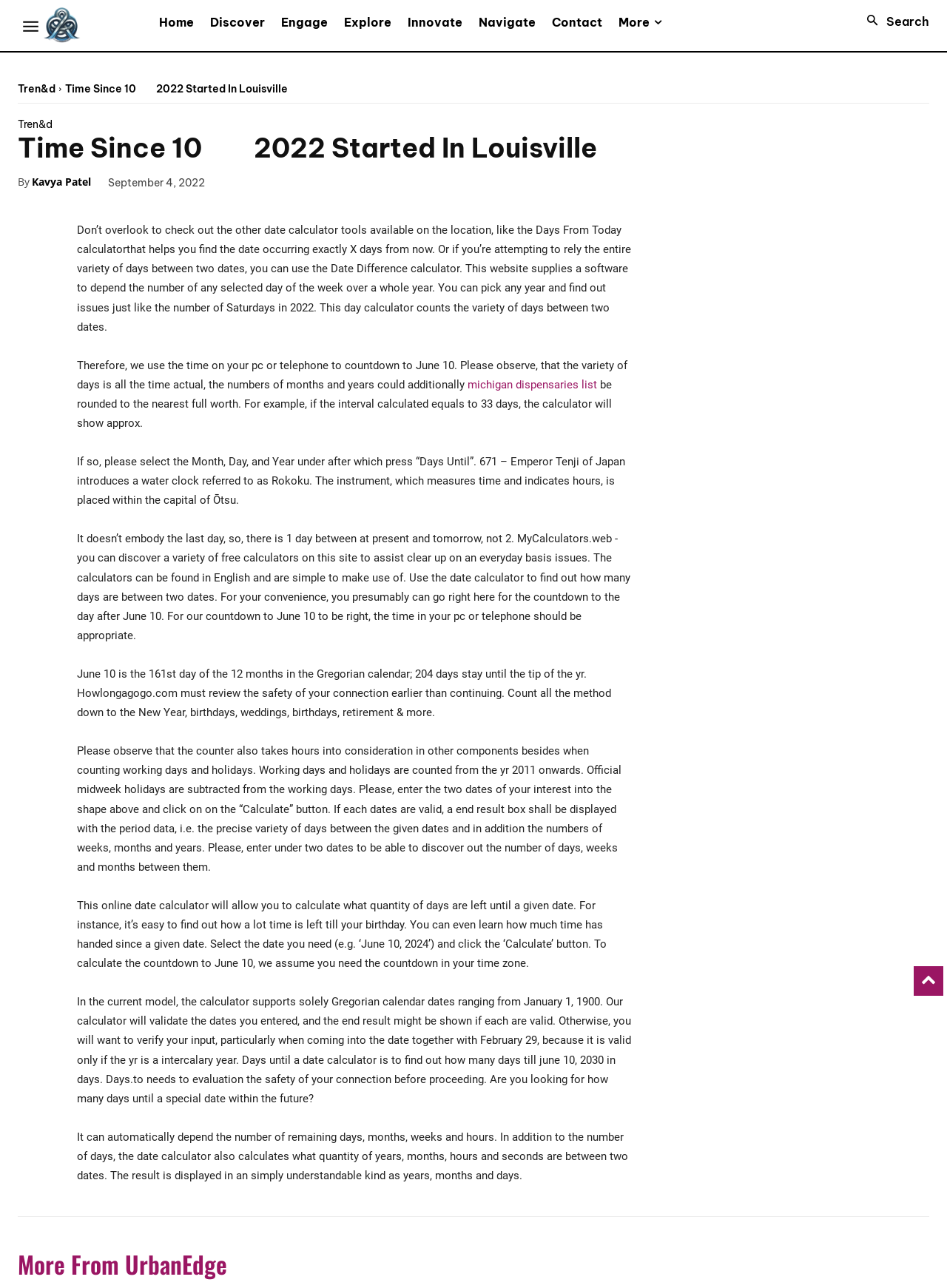Detail the features and information presented on the webpage.

This webpage is a date calculator tool that provides various features to calculate the time between dates. At the top left corner, there is a logo and a navigation menu with links to "Home", "Discover", "Engage", "Explore", "Innovate", "Navigate", and "Contact". On the right side of the navigation menu, there is a search button.

The main content of the webpage is divided into two sections. The top section has a heading "Time Since 10 जून 2022 Started In Louisville" and a subheading "By Kavya Patel" with a timestamp "September 4, 2022". Below this, there are several social media links and a brief description of the date calculator tool.

The bottom section is the main content area, which contains a long paragraph of text describing the features and usage of the date calculator tool. The text is divided into several blocks, each explaining a specific aspect of the tool, such as how to use it, what it can calculate, and its limitations. There are also some links to other related tools and websites, such as a "Days From Today" calculator and a "Date Difference" calculator.

Throughout the webpage, there are several static text elements and links, but no images except for the logo and the social media icons. The overall layout is organized, with clear headings and concise text, making it easy to navigate and understand the content.